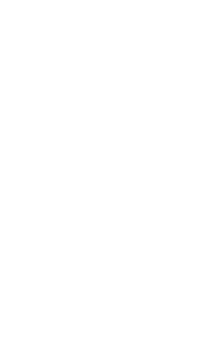Refer to the image and answer the question with as much detail as possible: Is the image part of a larger presentation?

The caption states that the image is 'part of a carousel showcasing various aspects of the game', and that the surrounding interface suggests the presence of additional information such as game updates and platform availability.